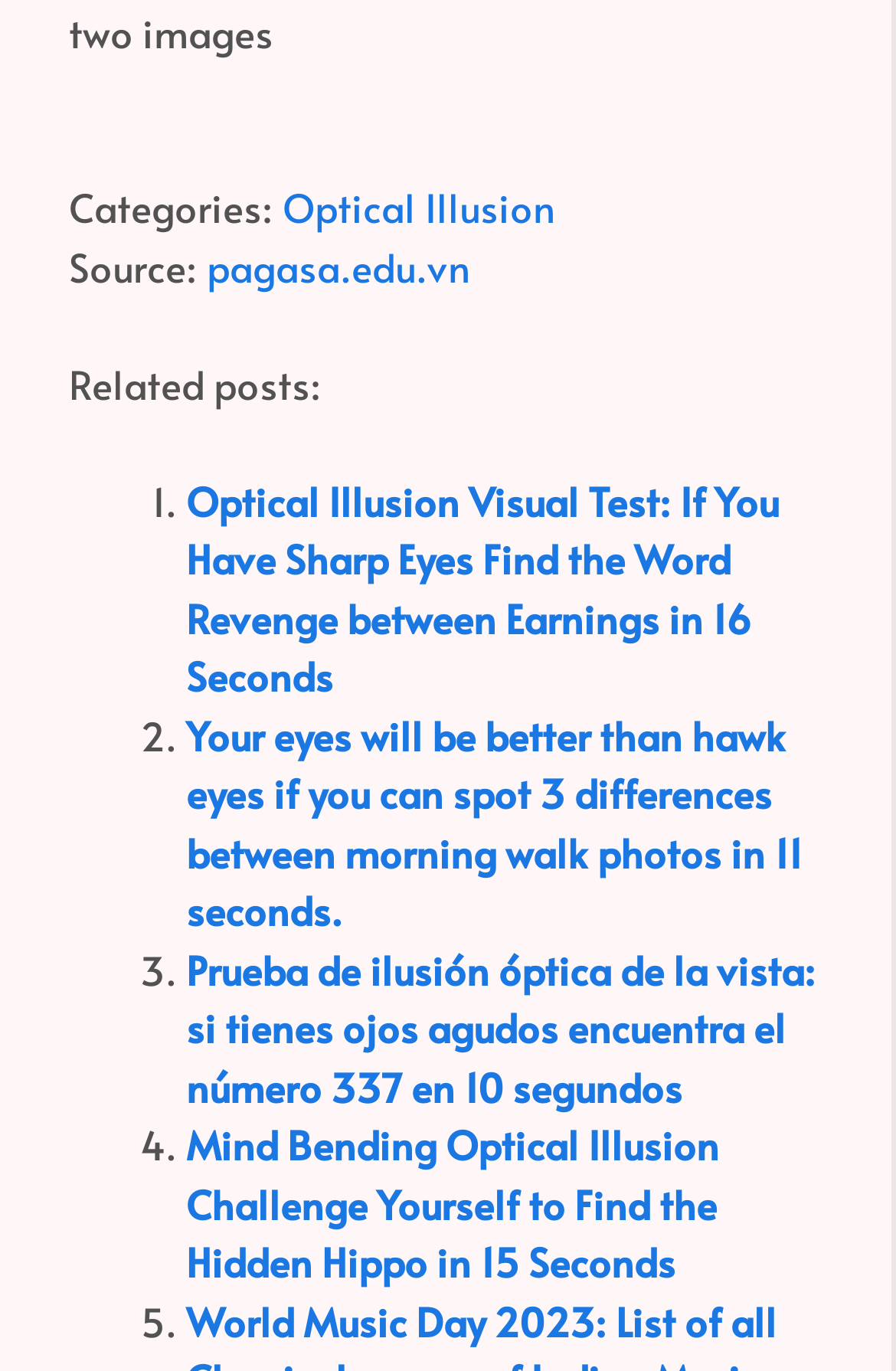What is the category of the webpage?
Provide a short answer using one word or a brief phrase based on the image.

Optical Illusion